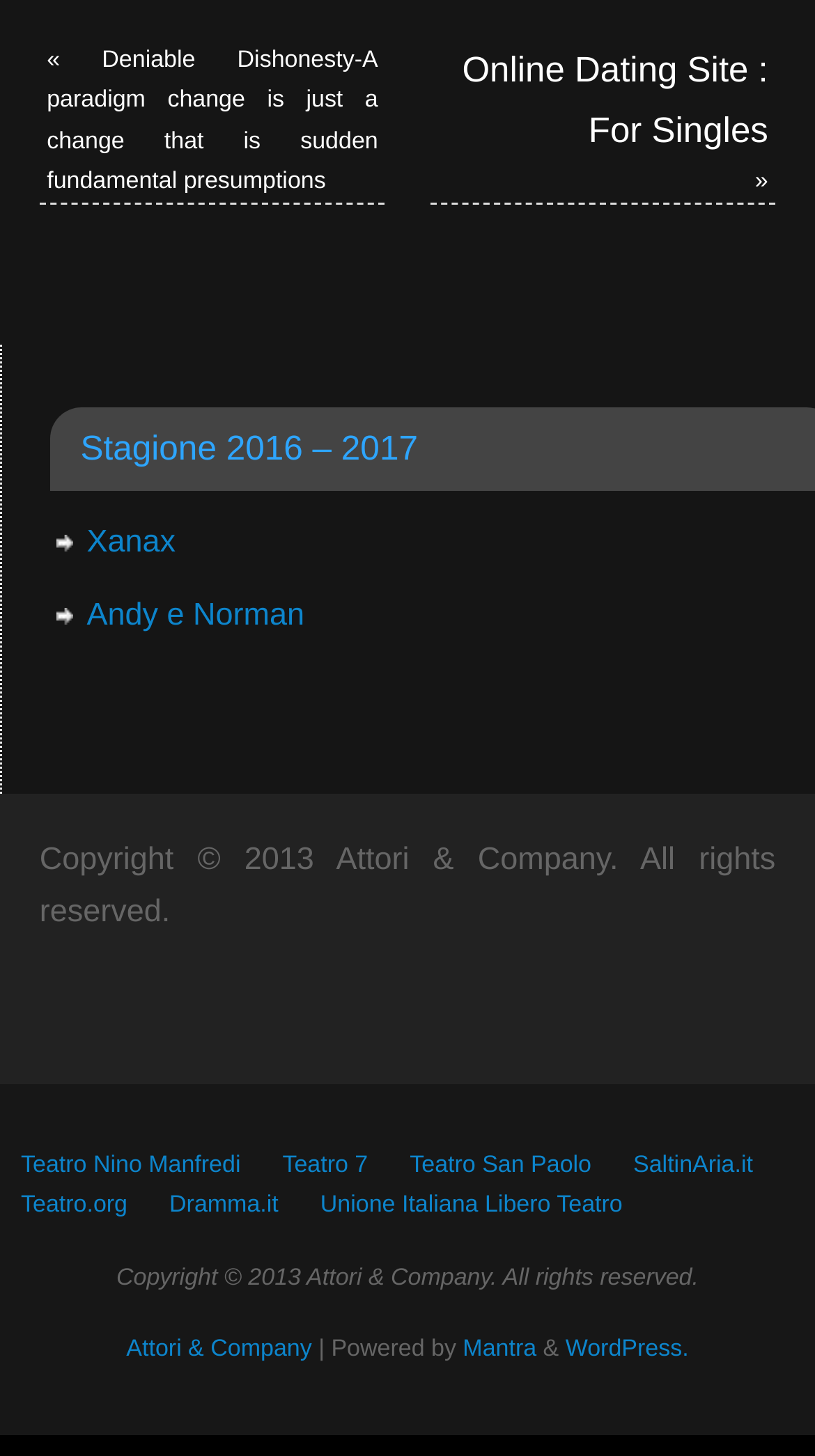Find the bounding box coordinates of the clickable region needed to perform the following instruction: "Visit the Online Dating Site". The coordinates should be provided as four float numbers between 0 and 1, i.e., [left, top, right, bottom].

[0.536, 0.029, 0.943, 0.133]